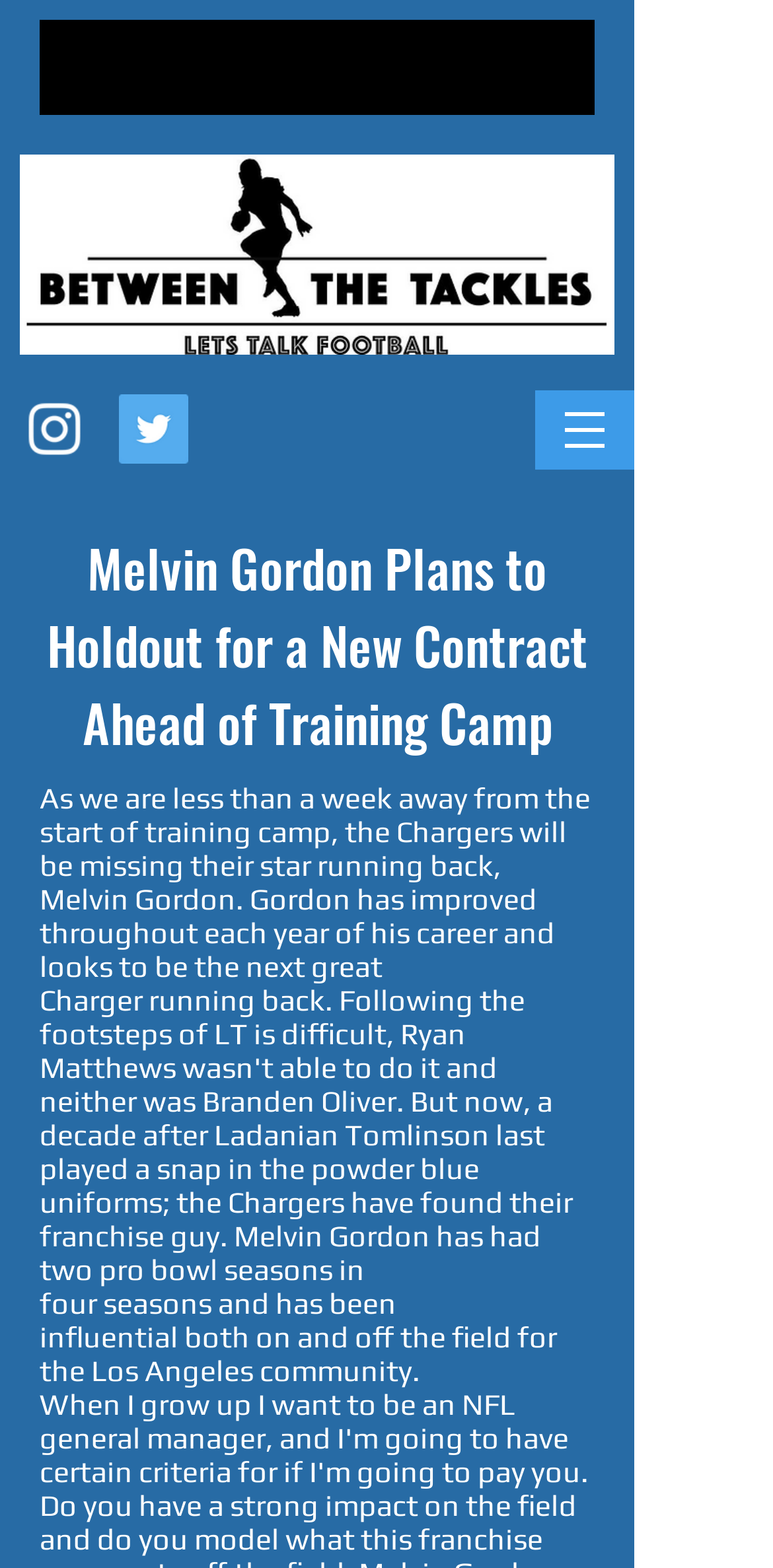Find the UI element described as: "aria-label="White Instagram Icon"" and predict its bounding box coordinates. Ensure the coordinates are four float numbers between 0 and 1, [left, top, right, bottom].

[0.026, 0.251, 0.115, 0.296]